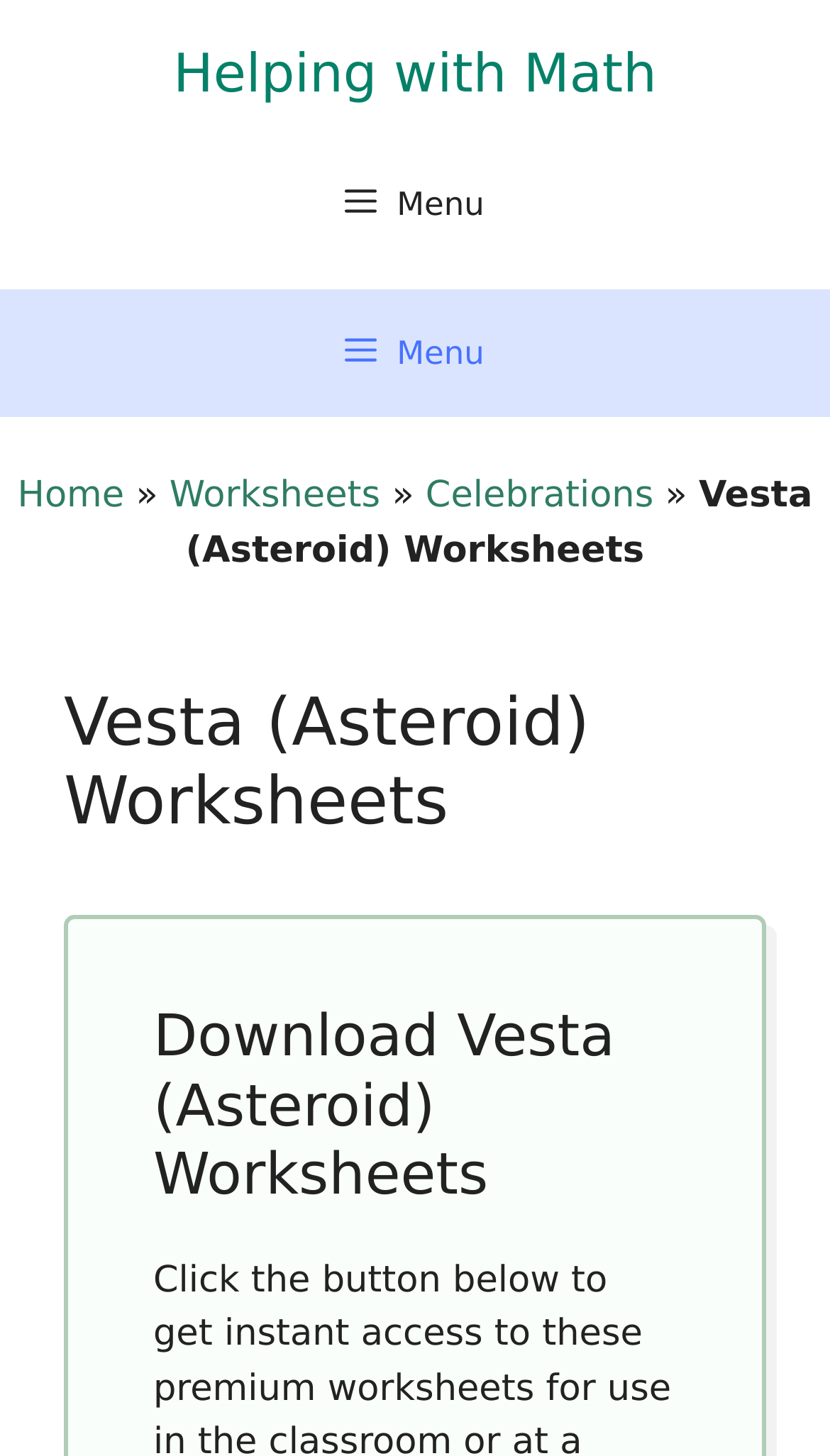What is the download option available for?
Using the image as a reference, give a one-word or short phrase answer.

Vesta (Asteroid) Worksheets